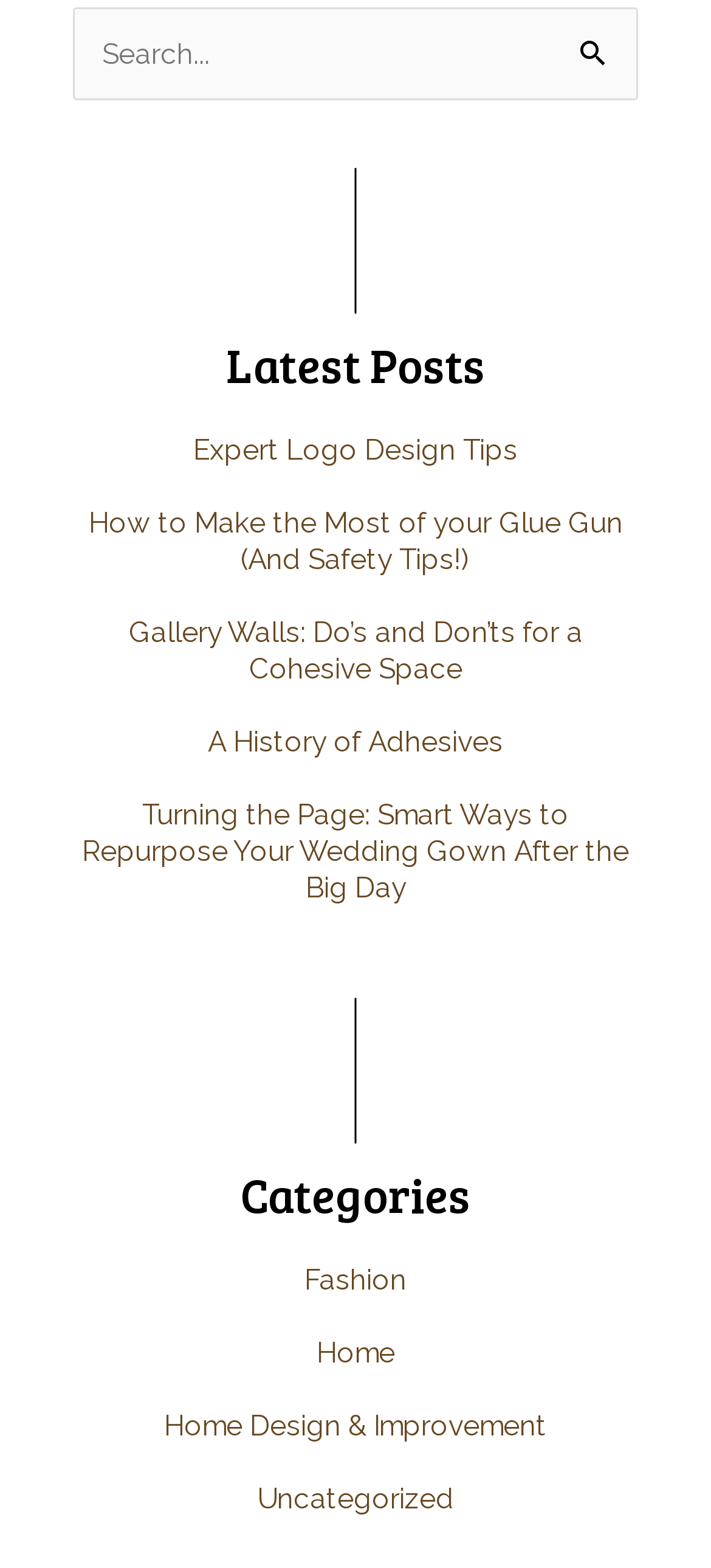Kindly determine the bounding box coordinates for the area that needs to be clicked to execute this instruction: "View the Pierre Cardin online shop".

None